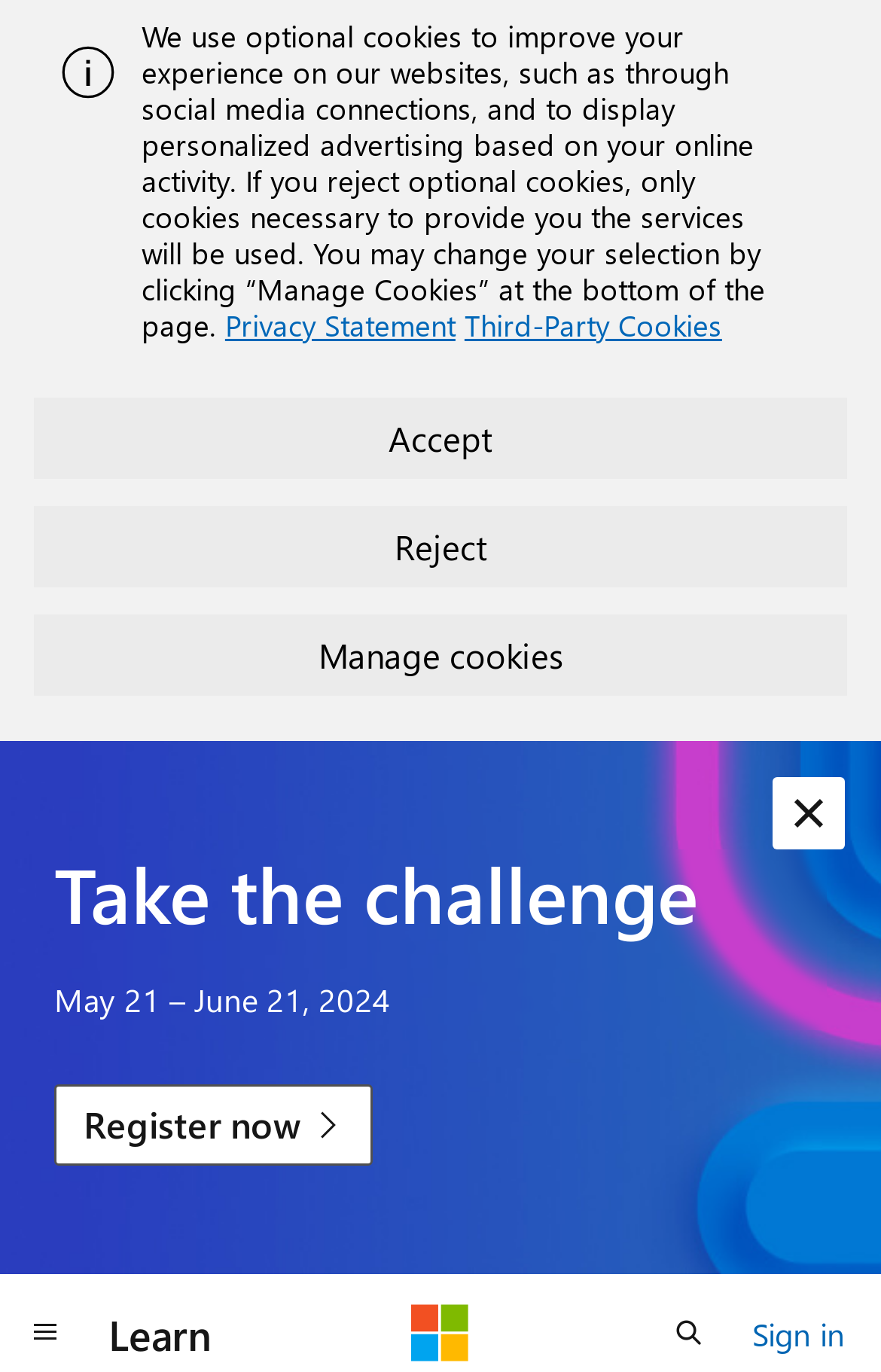Find the bounding box coordinates for the UI element that matches this description: "Reject".

[0.038, 0.369, 0.962, 0.428]